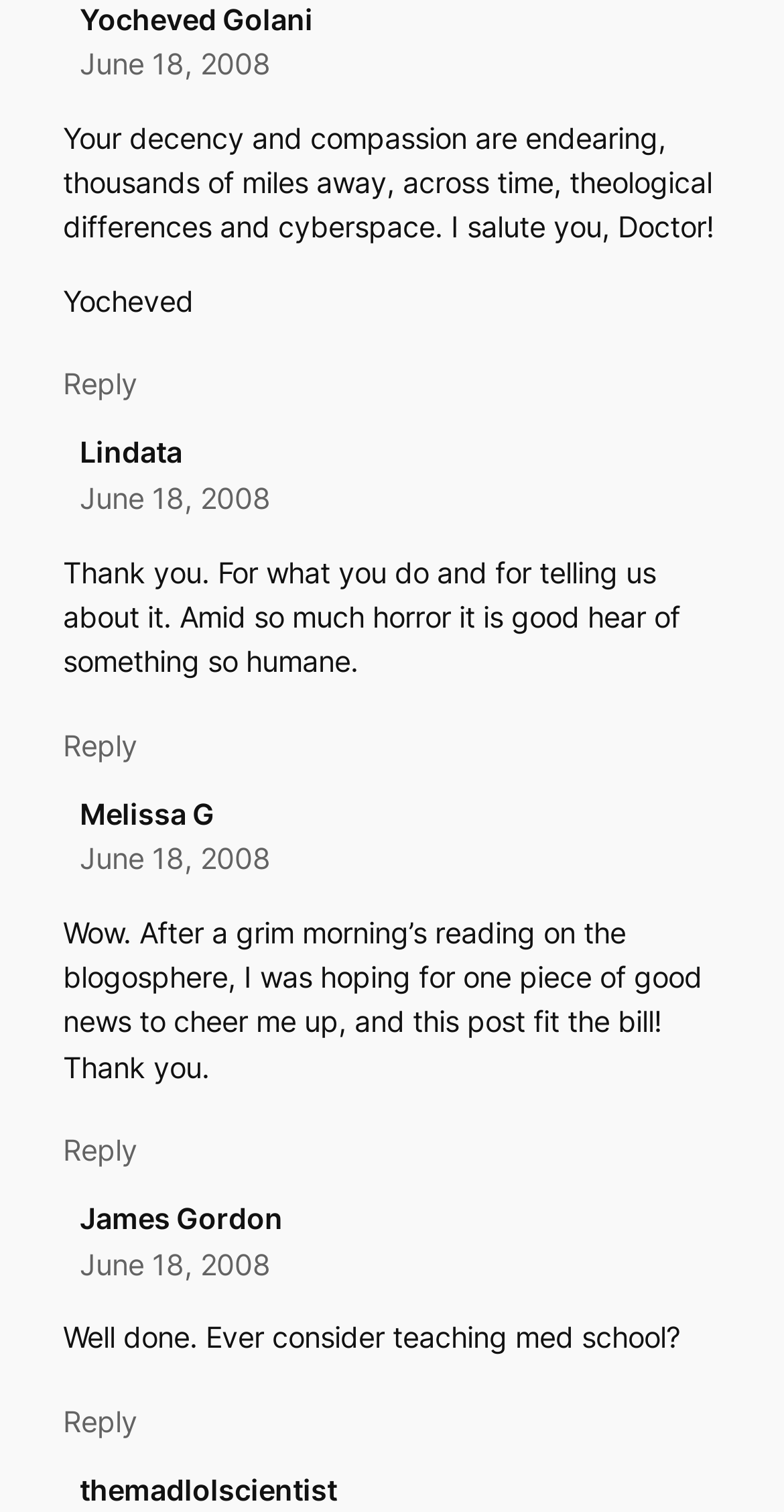Pinpoint the bounding box coordinates of the element that must be clicked to accomplish the following instruction: "Read comment from Melissa G". The coordinates should be in the format of four float numbers between 0 and 1, i.e., [left, top, right, bottom].

[0.101, 0.526, 0.273, 0.549]